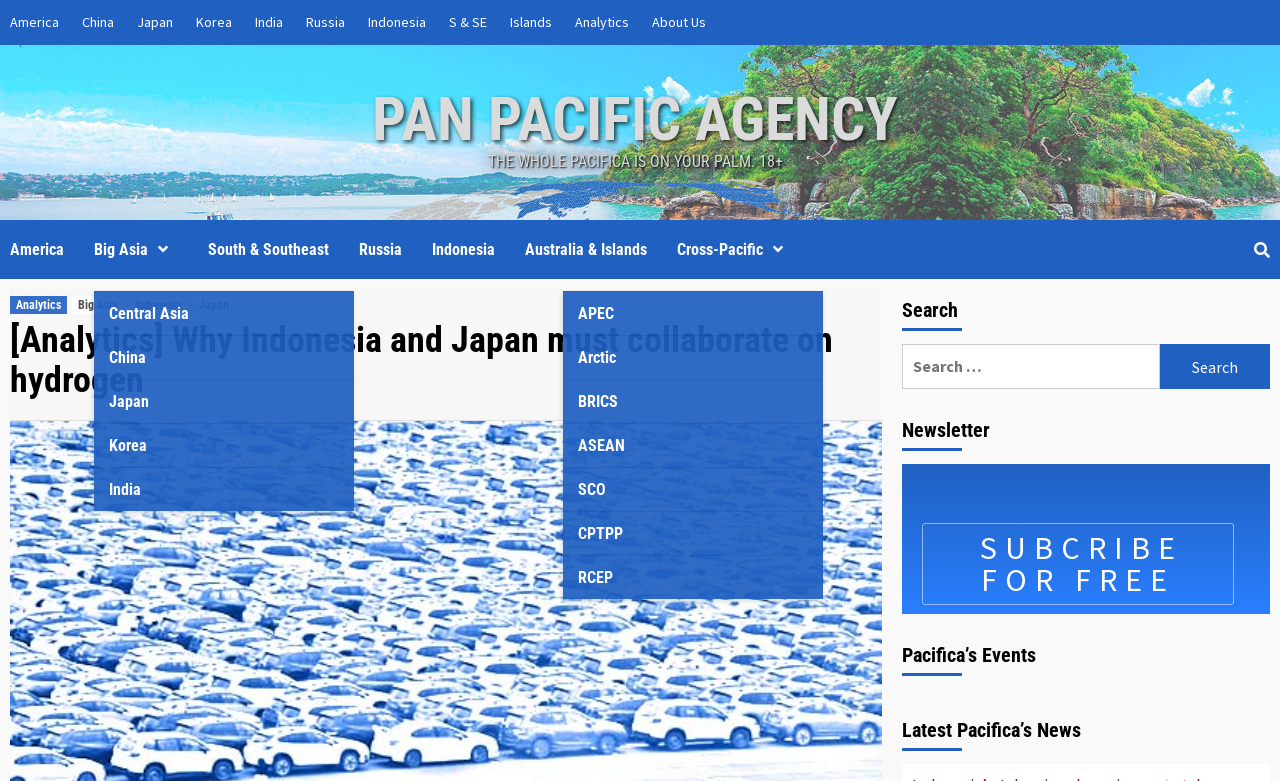Pinpoint the bounding box coordinates of the area that must be clicked to complete this instruction: "Click on Indonesia".

[0.28, 0.0, 0.341, 0.058]